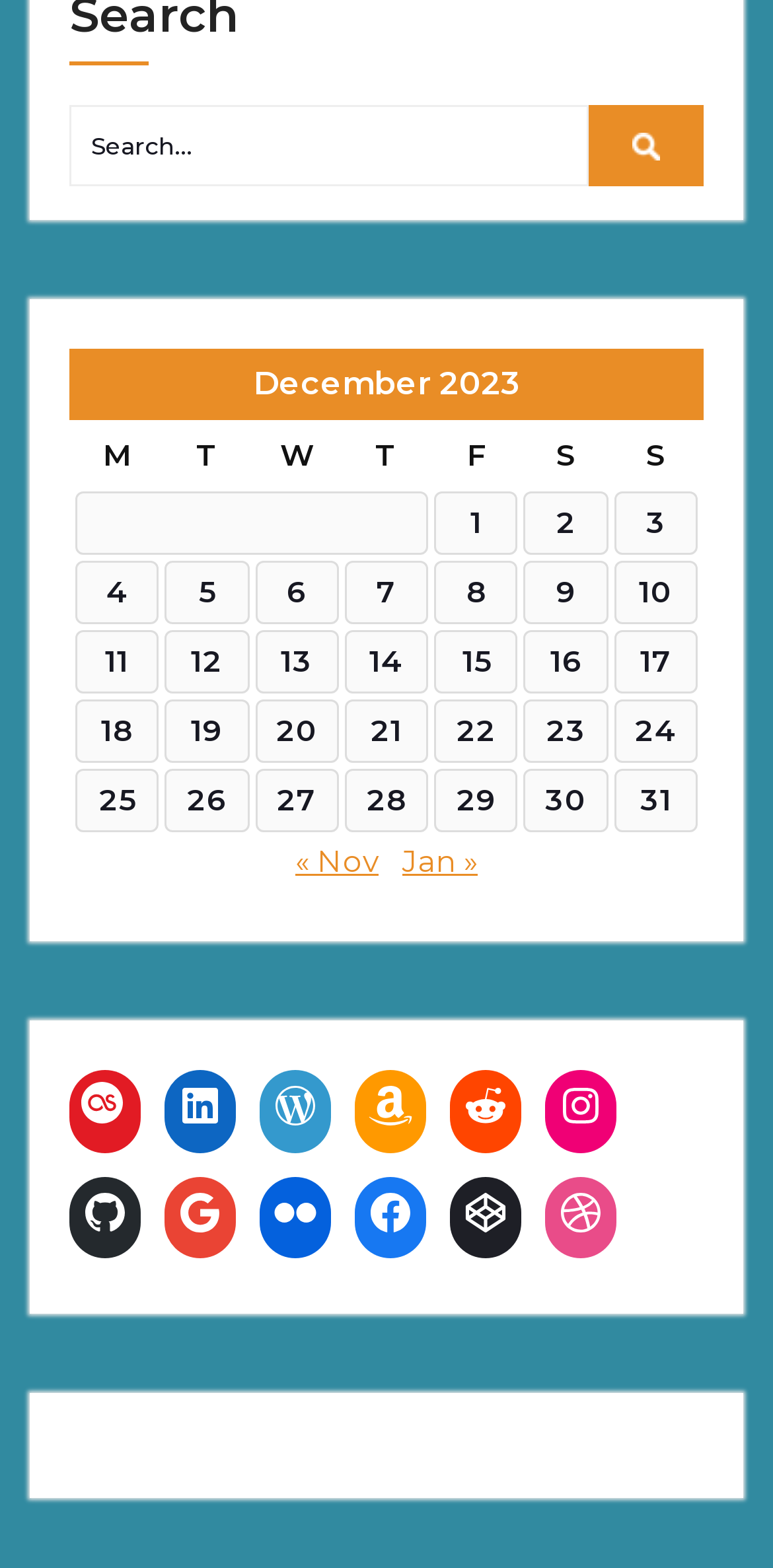Give a concise answer using one word or a phrase to the following question:
How many columns are in the table?

7